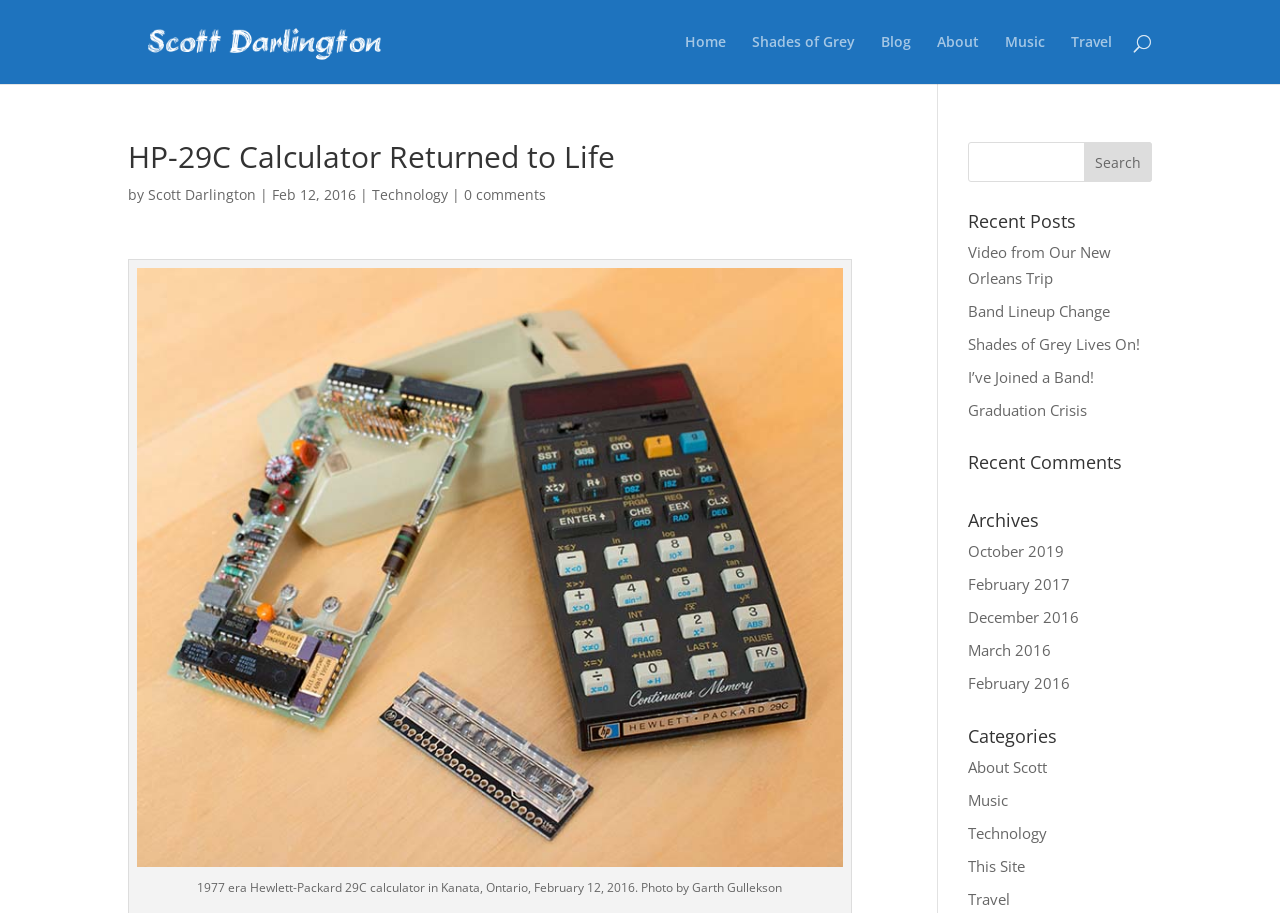Can you find the bounding box coordinates for the element to click on to achieve the instruction: "Explore categories"?

[0.756, 0.796, 0.9, 0.826]